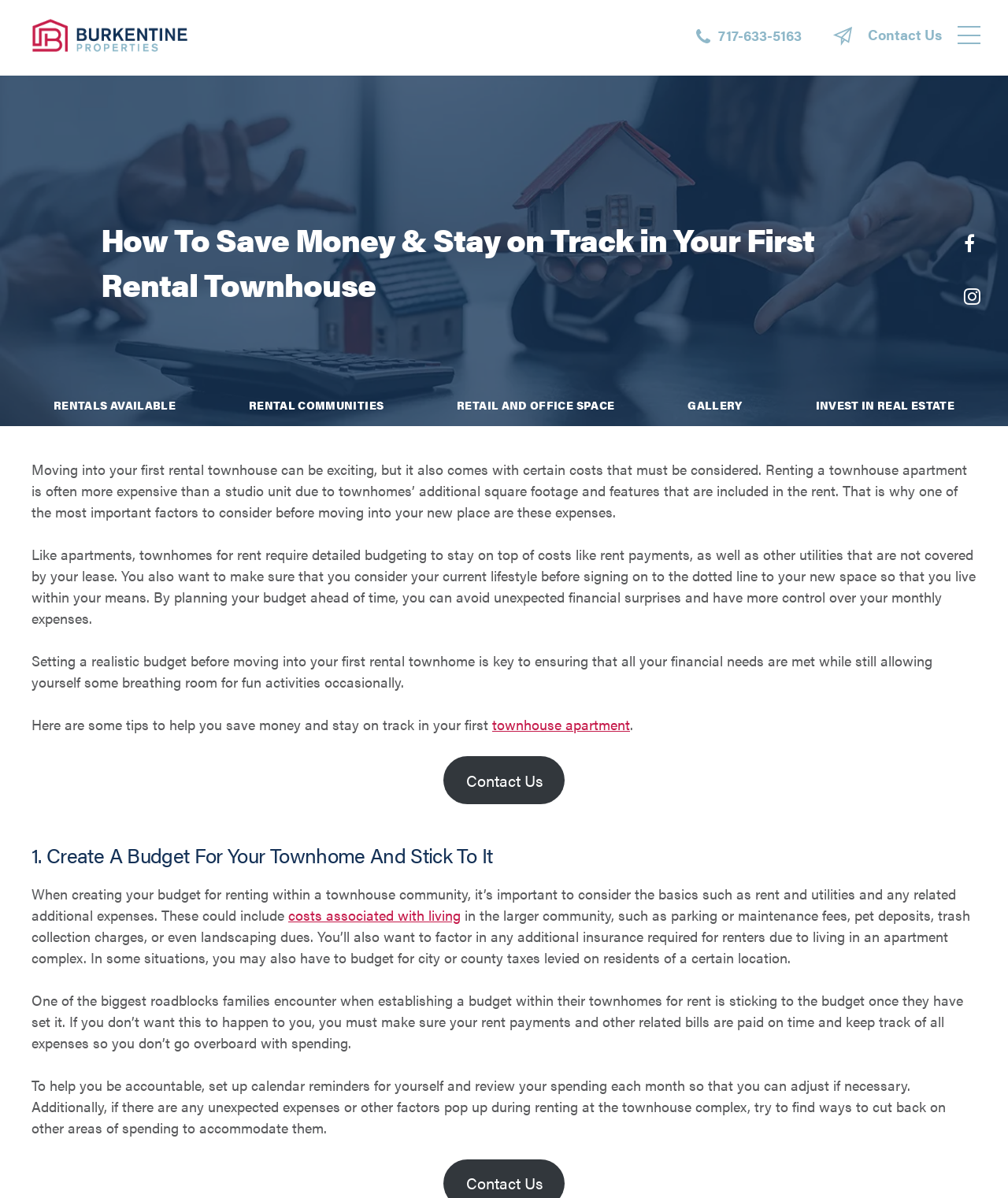Using the element description: "Contact Us", determine the bounding box coordinates. The coordinates should be in the format [left, top, right, bottom], with values between 0 and 1.

[0.439, 0.631, 0.561, 0.672]